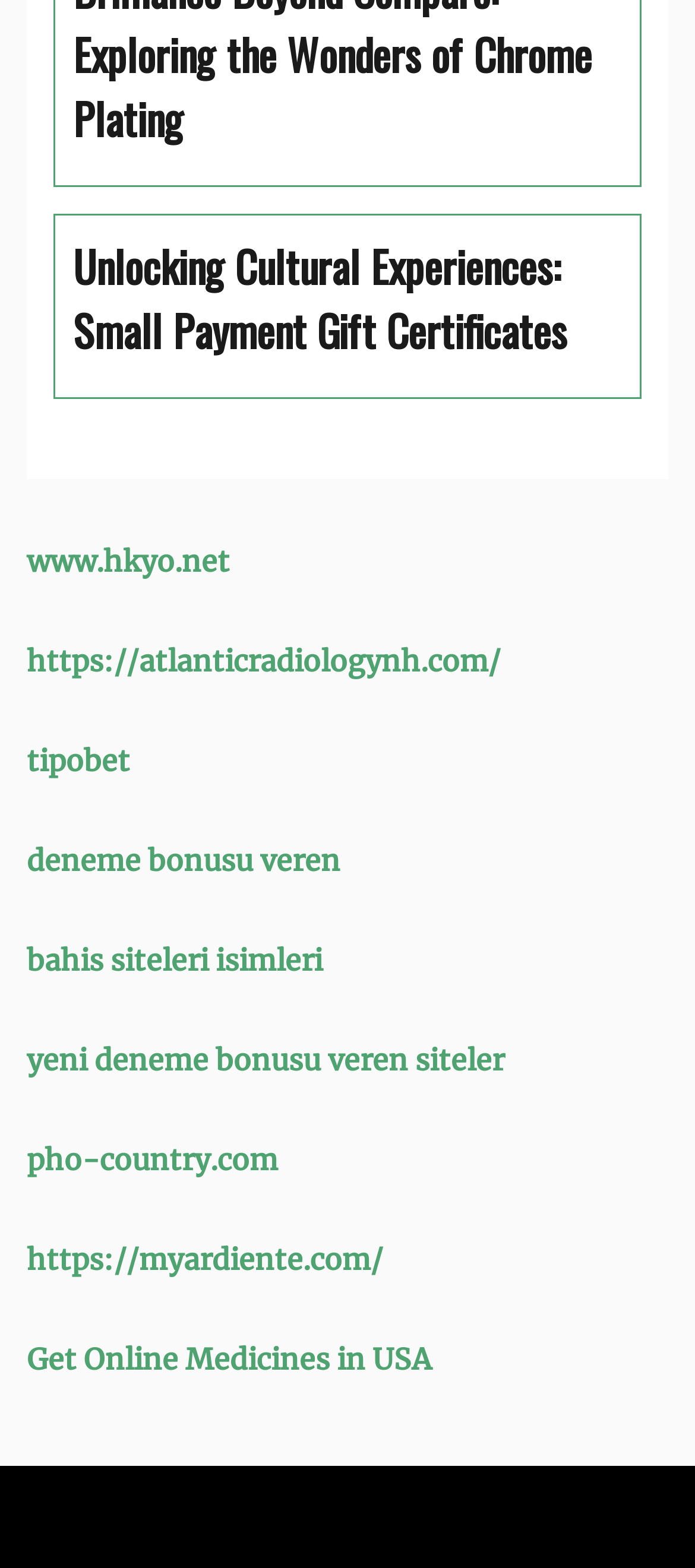Locate the bounding box coordinates for the element described below: "yeni deneme bonusu veren siteler". The coordinates must be four float values between 0 and 1, formatted as [left, top, right, bottom].

[0.038, 0.665, 0.726, 0.687]